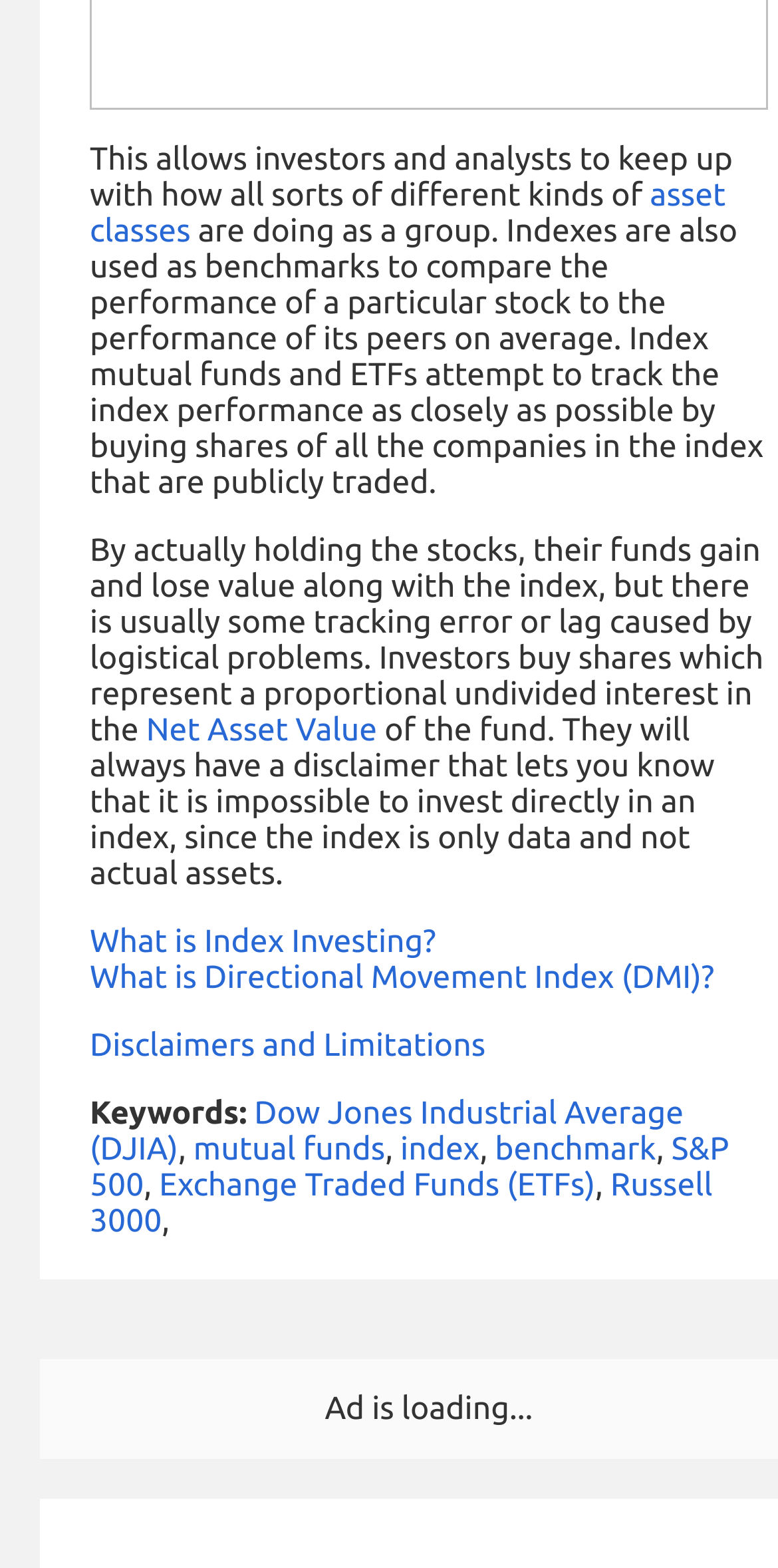Answer succinctly with a single word or phrase:
What is the purpose of indexes?

Benchmarks for performance comparison